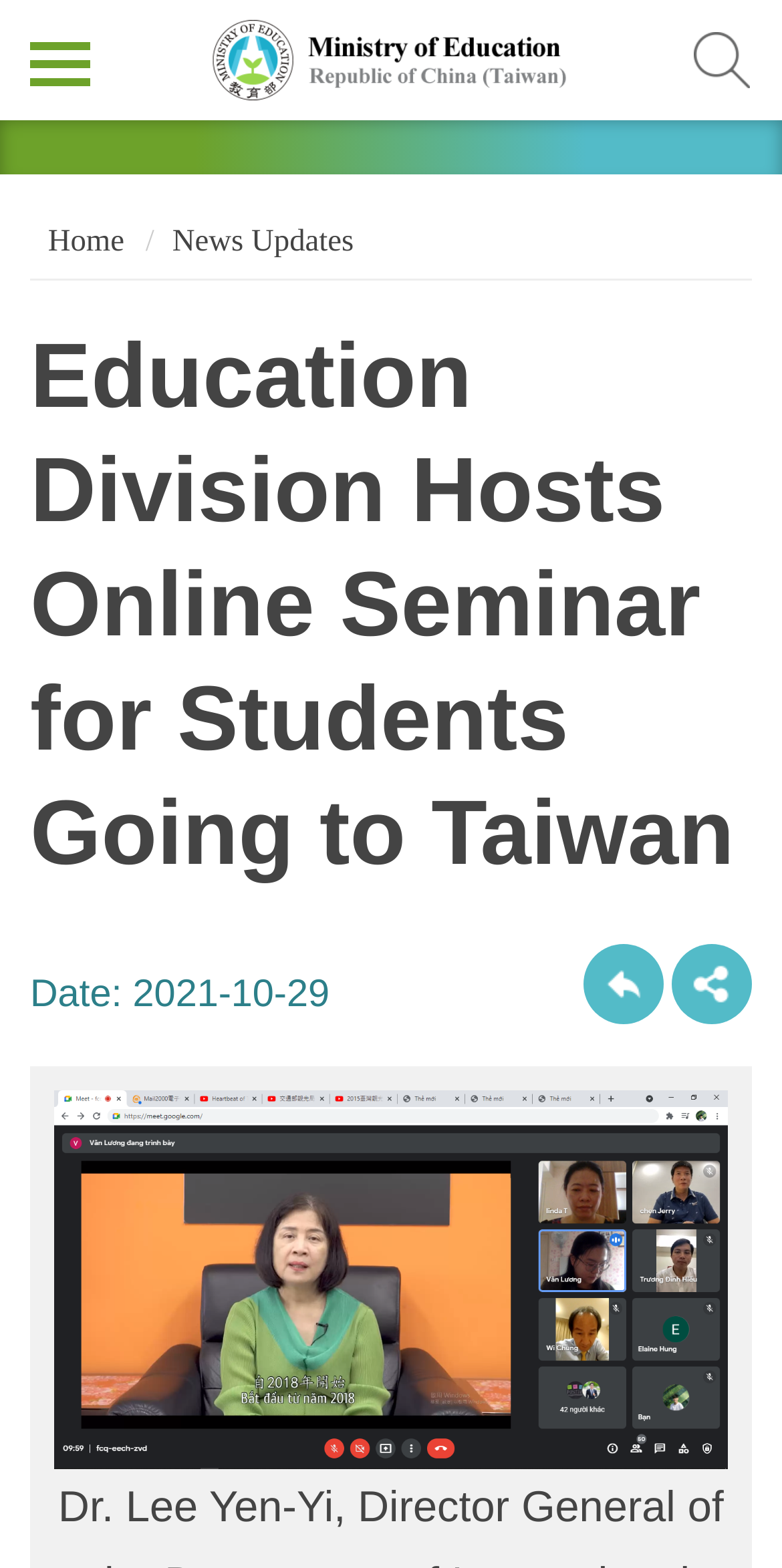Look at the image and give a detailed response to the following question: How many links are there in the top navigation bar?

I counted the number of links in the top navigation bar by looking at the elements with 'link' type and 'heading' type, and found that there are three links: 'Home', 'News Updates', and 'Ministry of Education Republic of China (Taiwan)'.